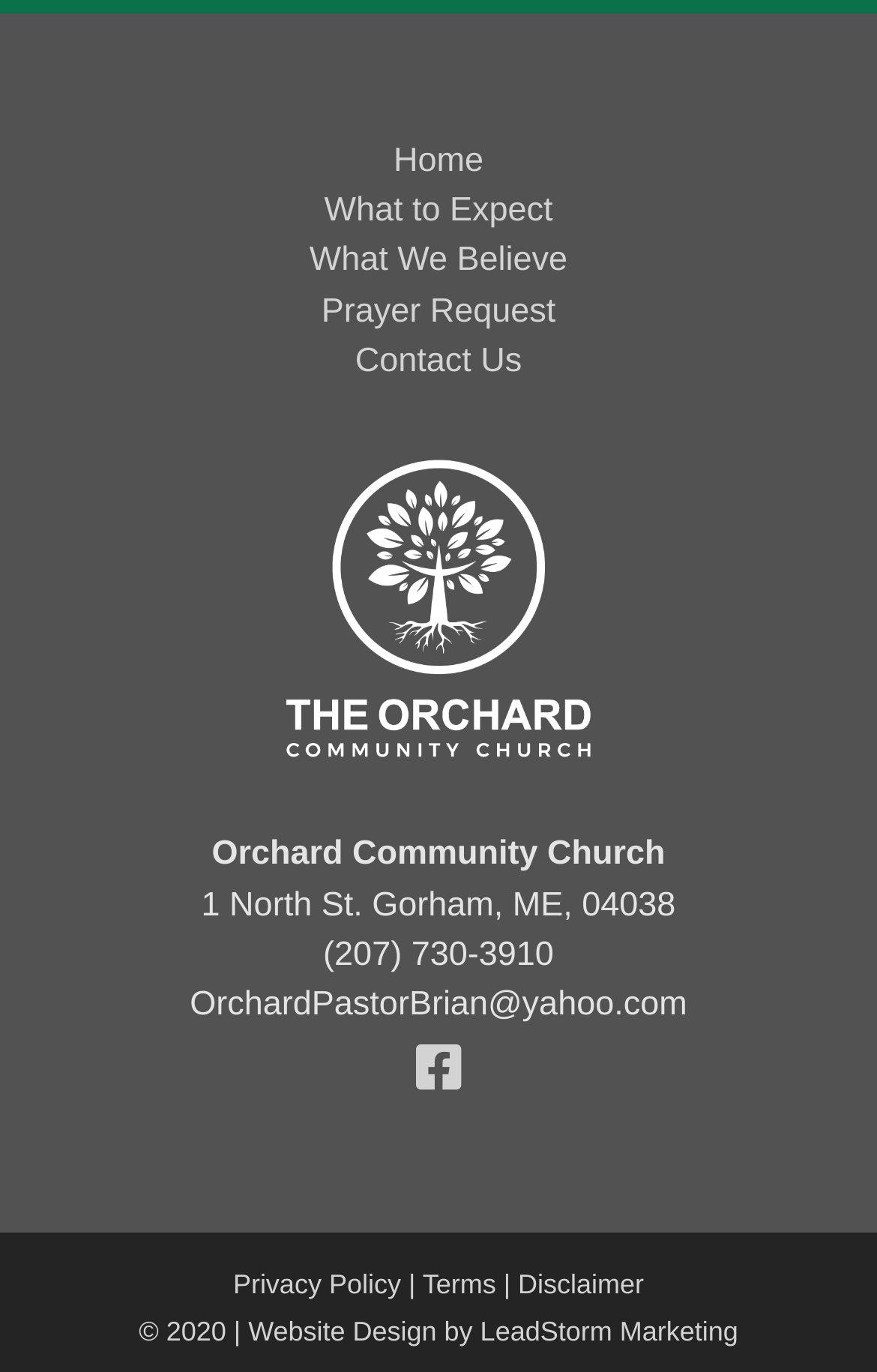Determine the bounding box coordinates of the region I should click to achieve the following instruction: "Check the Privacy Policy". Ensure the bounding box coordinates are four float numbers between 0 and 1, i.e., [left, top, right, bottom].

[0.266, 0.924, 0.466, 0.947]